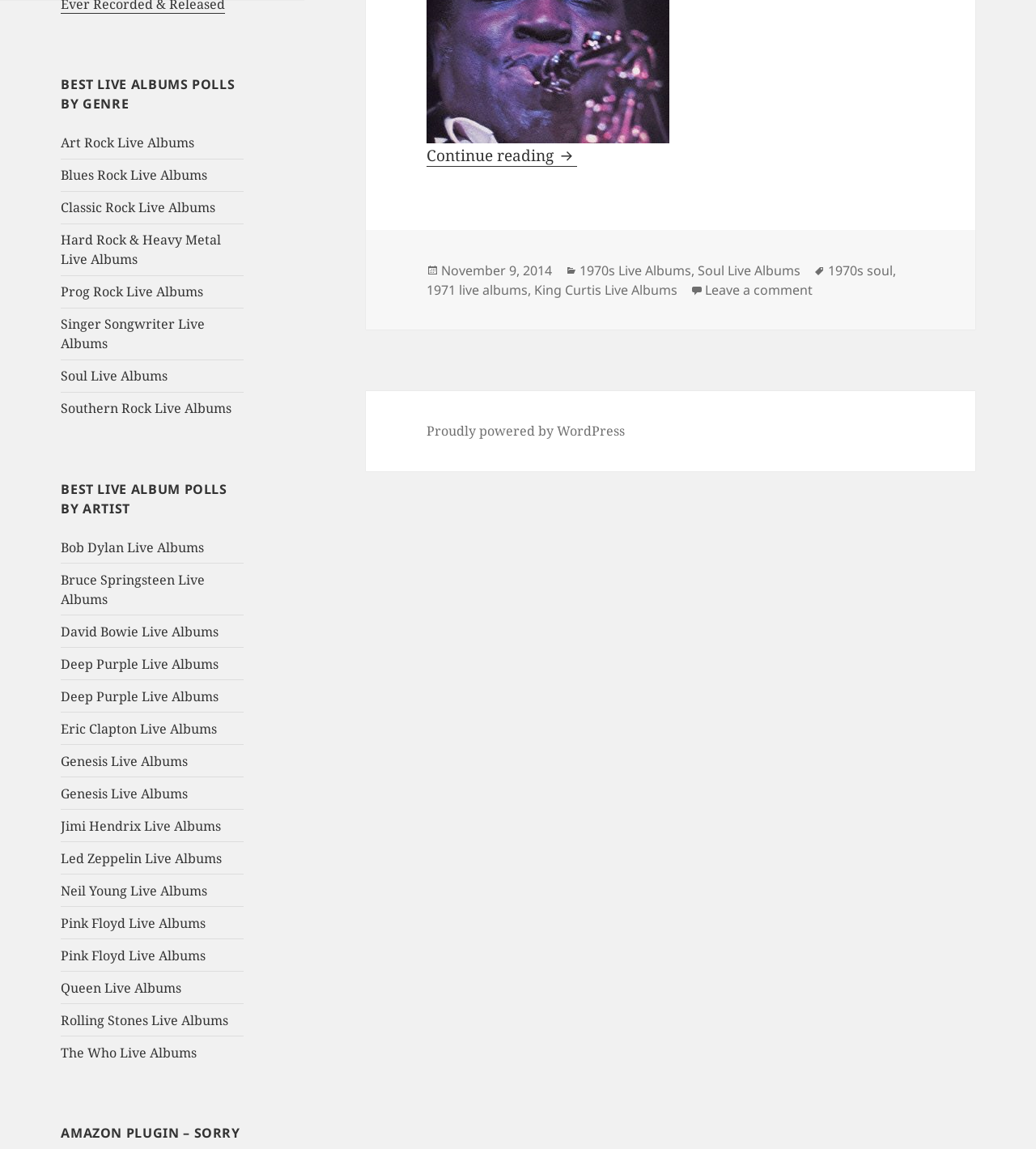Using the elements shown in the image, answer the question comprehensively: What is the name of the content management system powering the website?

The footer section has a link 'Proudly powered by WordPress', indicating that the content management system powering the website is WordPress.